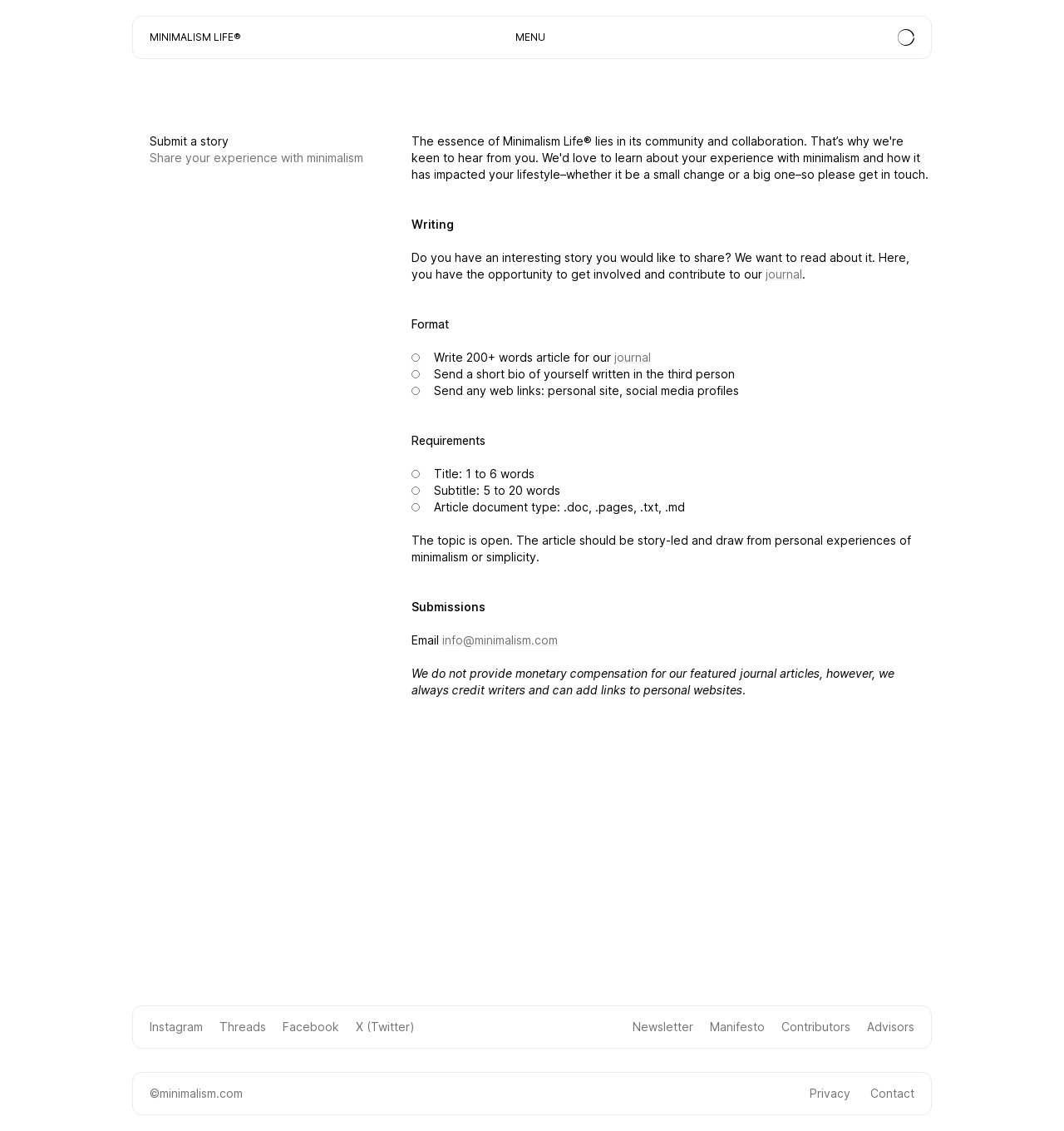Can you determine the main header of this webpage?

Submit a story